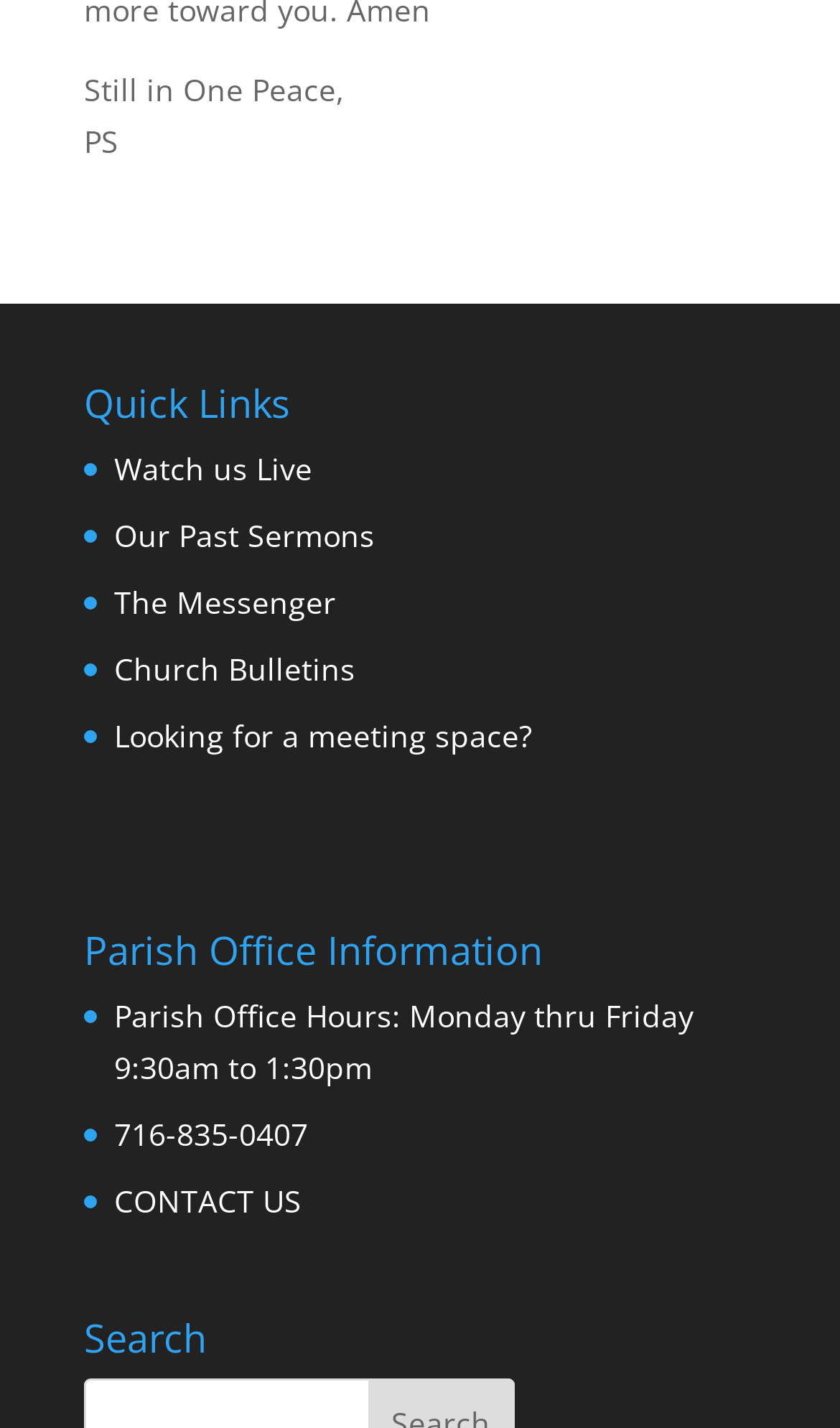Find the bounding box coordinates for the HTML element described in this sentence: "Smart Parents Store™". Provide the coordinates as four float numbers between 0 and 1, in the format [left, top, right, bottom].

None